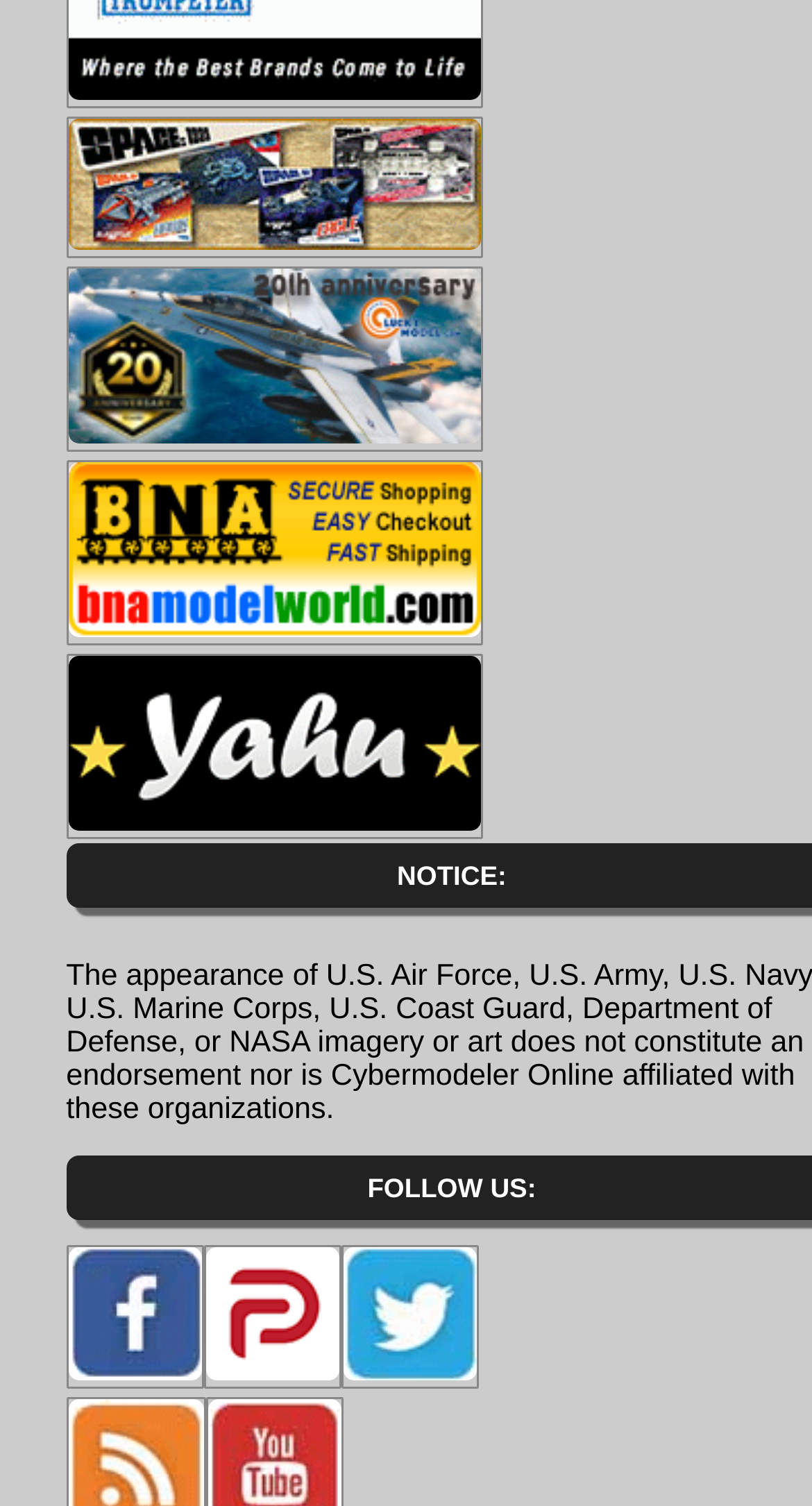Answer this question using a single word or a brief phrase:
What is the text above the social media links?

FOLLOW US: